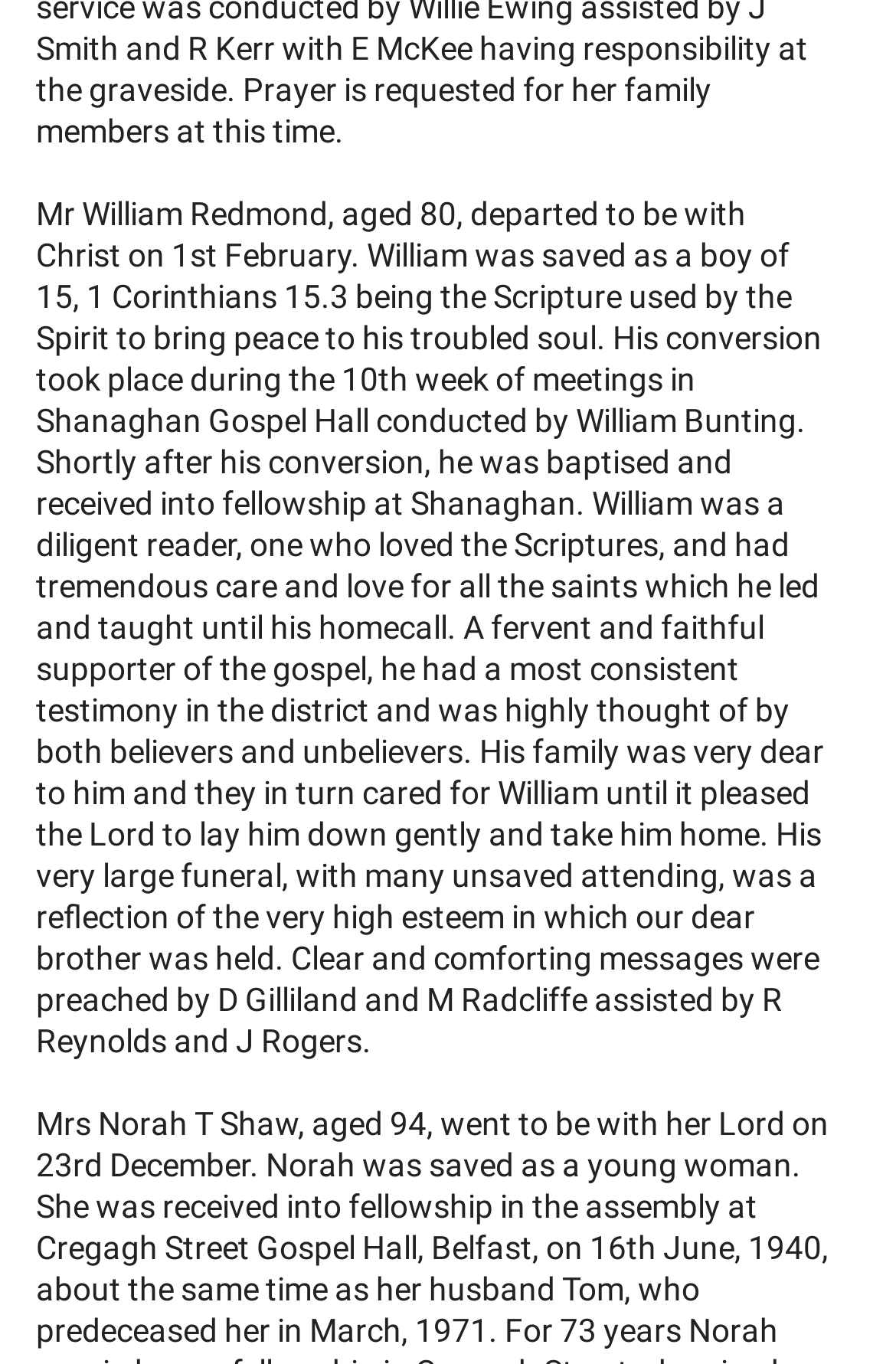Provide your answer in one word or a succinct phrase for the question: 
What is the price of the Wide Margin Newberry Study Bible?

£85.99